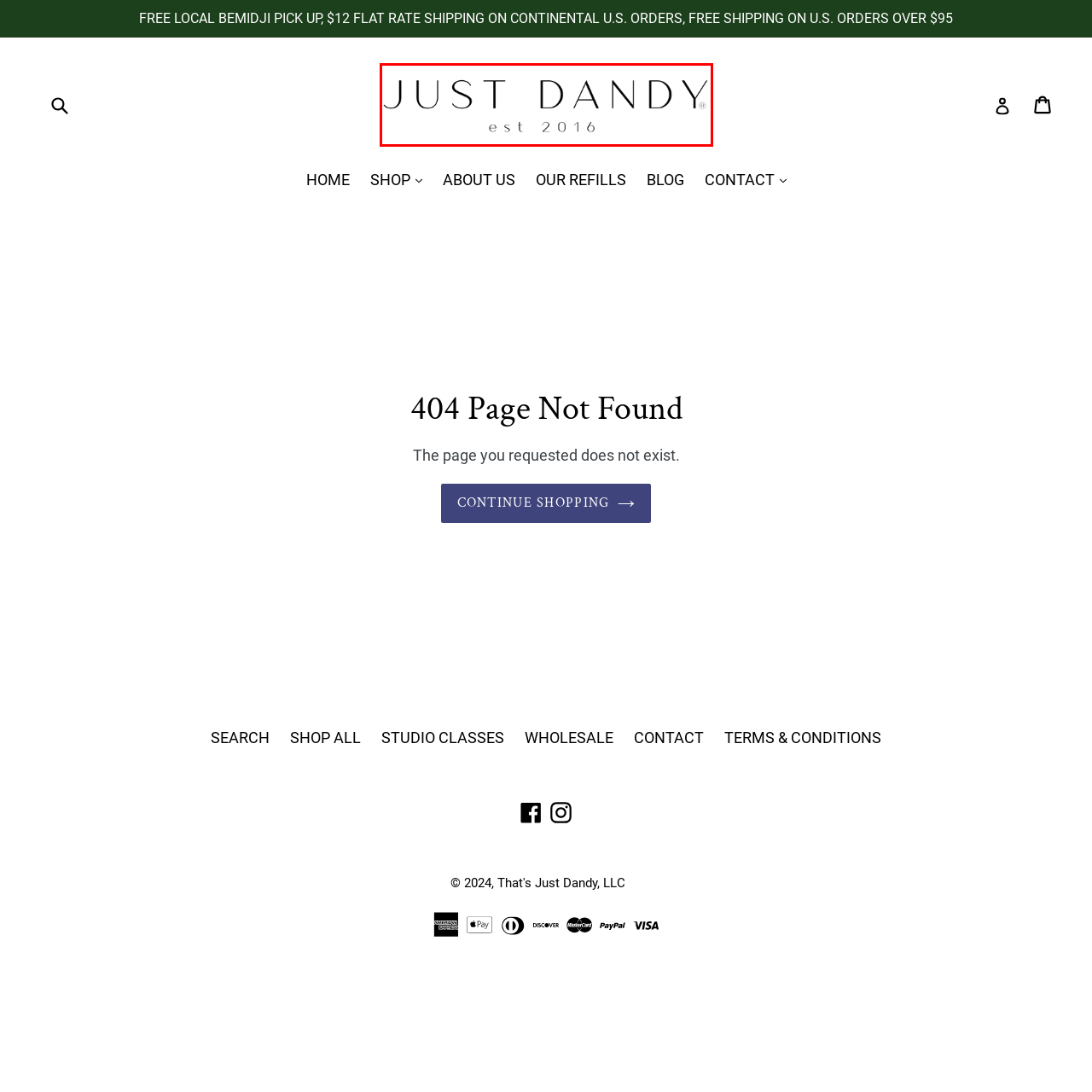Please examine the highlighted section of the image enclosed in the red rectangle and provide a comprehensive answer to the following question based on your observation: What is the color of the bold letters in the logo?

The words 'JUST DANDY' are rendered in bold black letters, conveying sophistication and modernity.